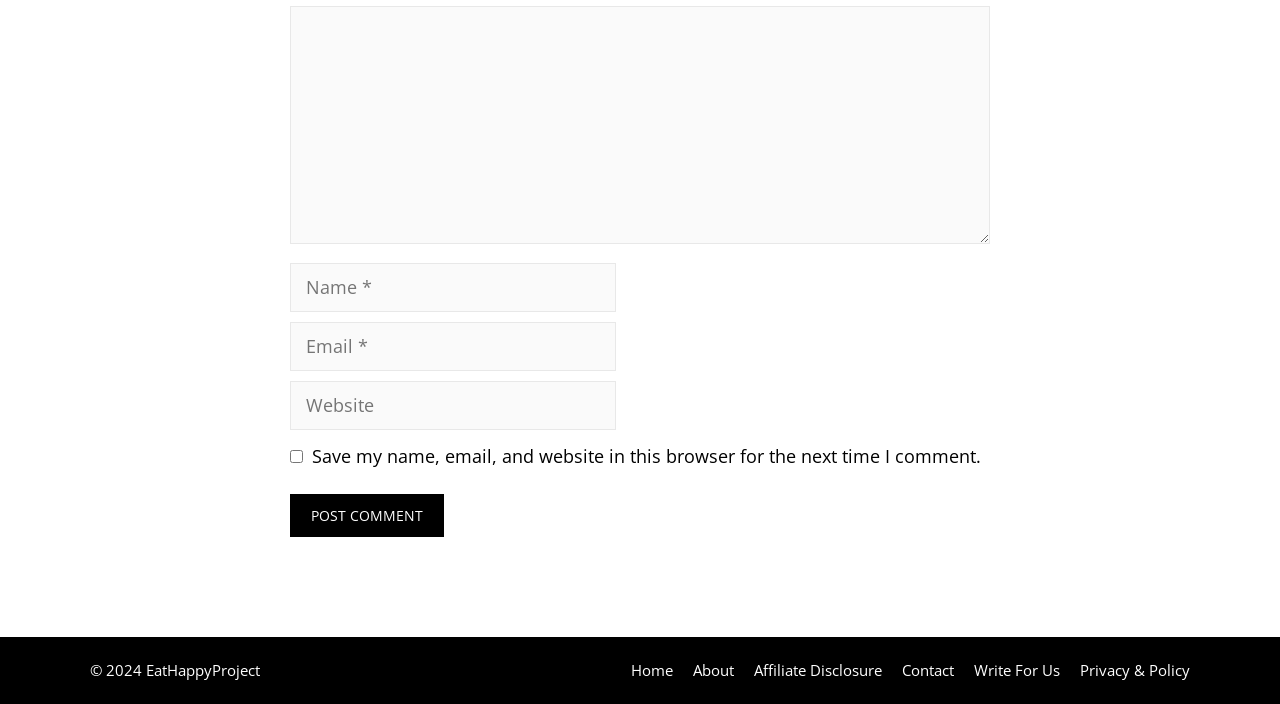Find the bounding box coordinates of the element's region that should be clicked in order to follow the given instruction: "Click the post comment button". The coordinates should consist of four float numbers between 0 and 1, i.e., [left, top, right, bottom].

[0.227, 0.702, 0.347, 0.763]